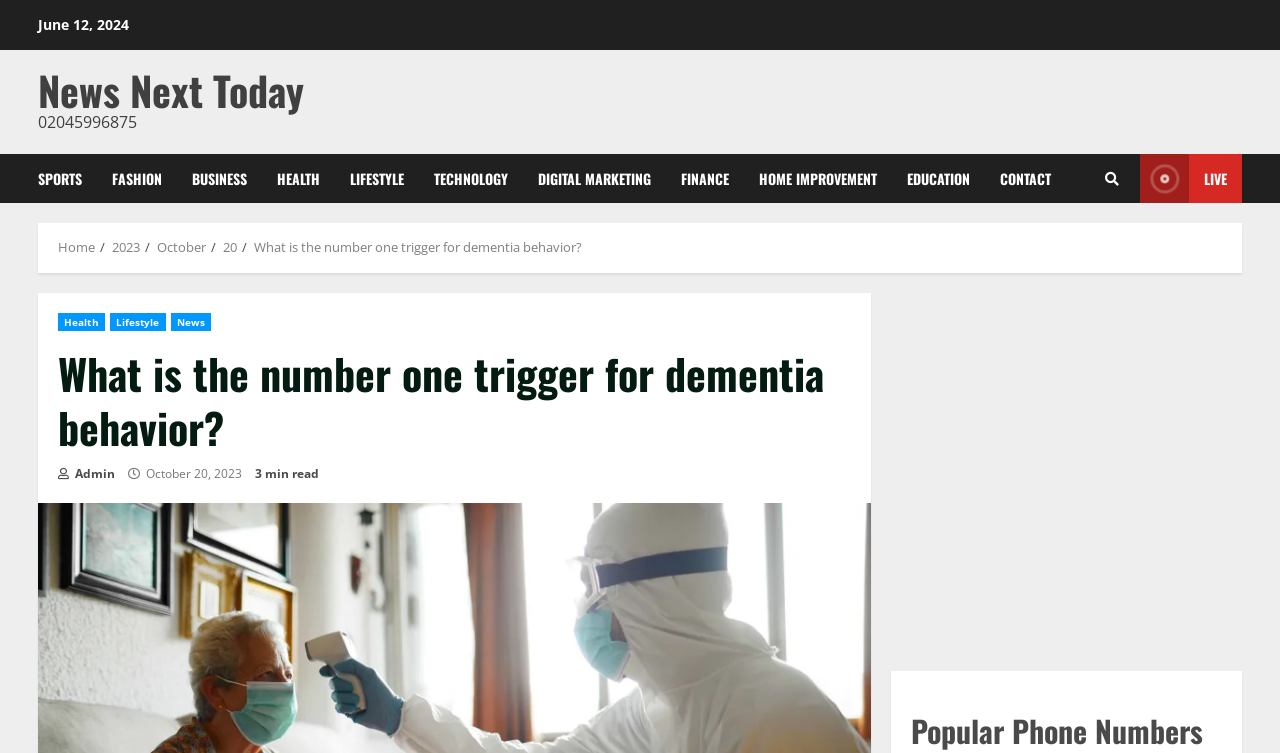Can you extract the primary headline text from the webpage?

What is the number one trigger for dementia behavior?